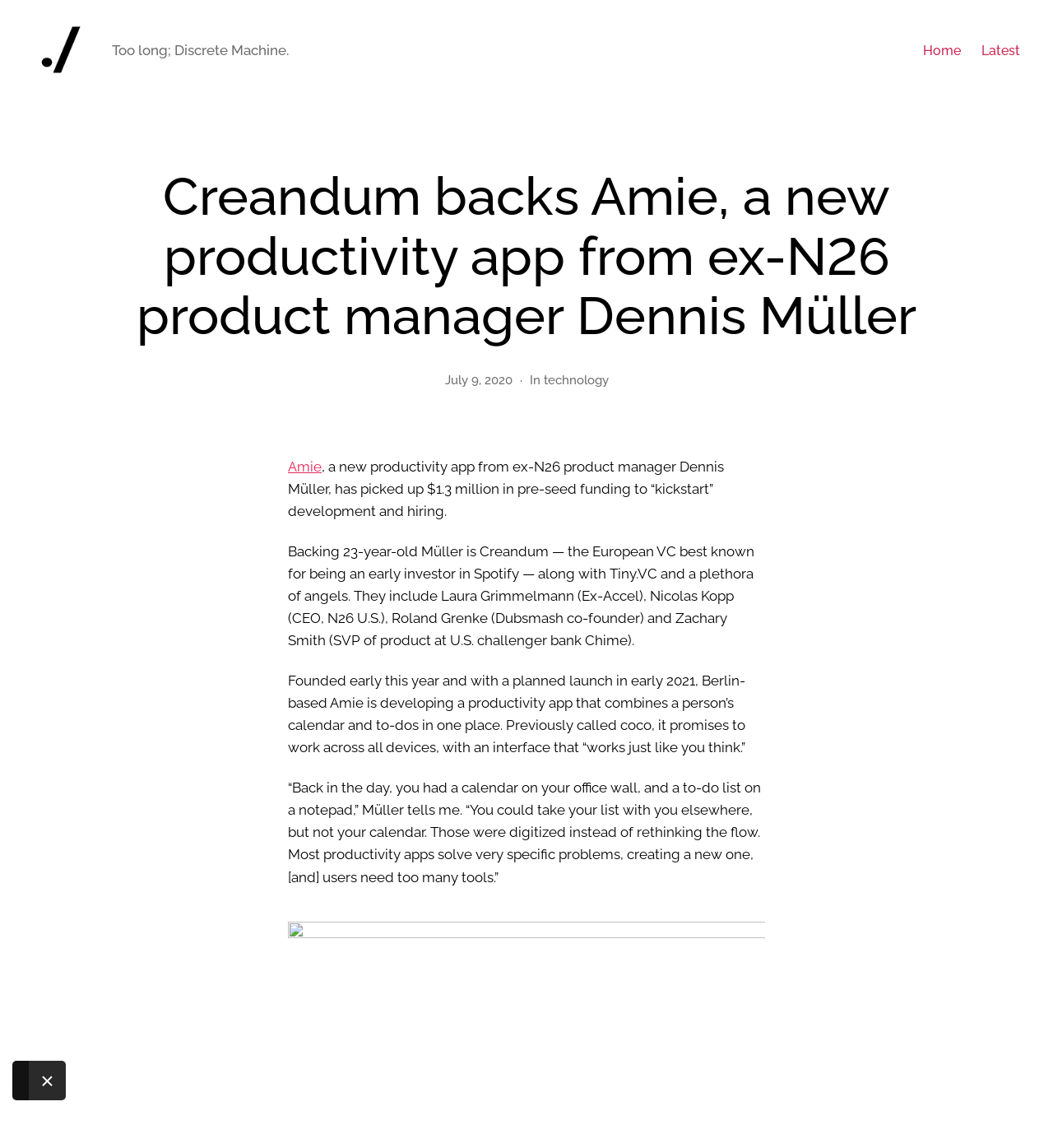Please find the bounding box for the UI component described as follows: "Amie".

[0.273, 0.416, 0.305, 0.43]